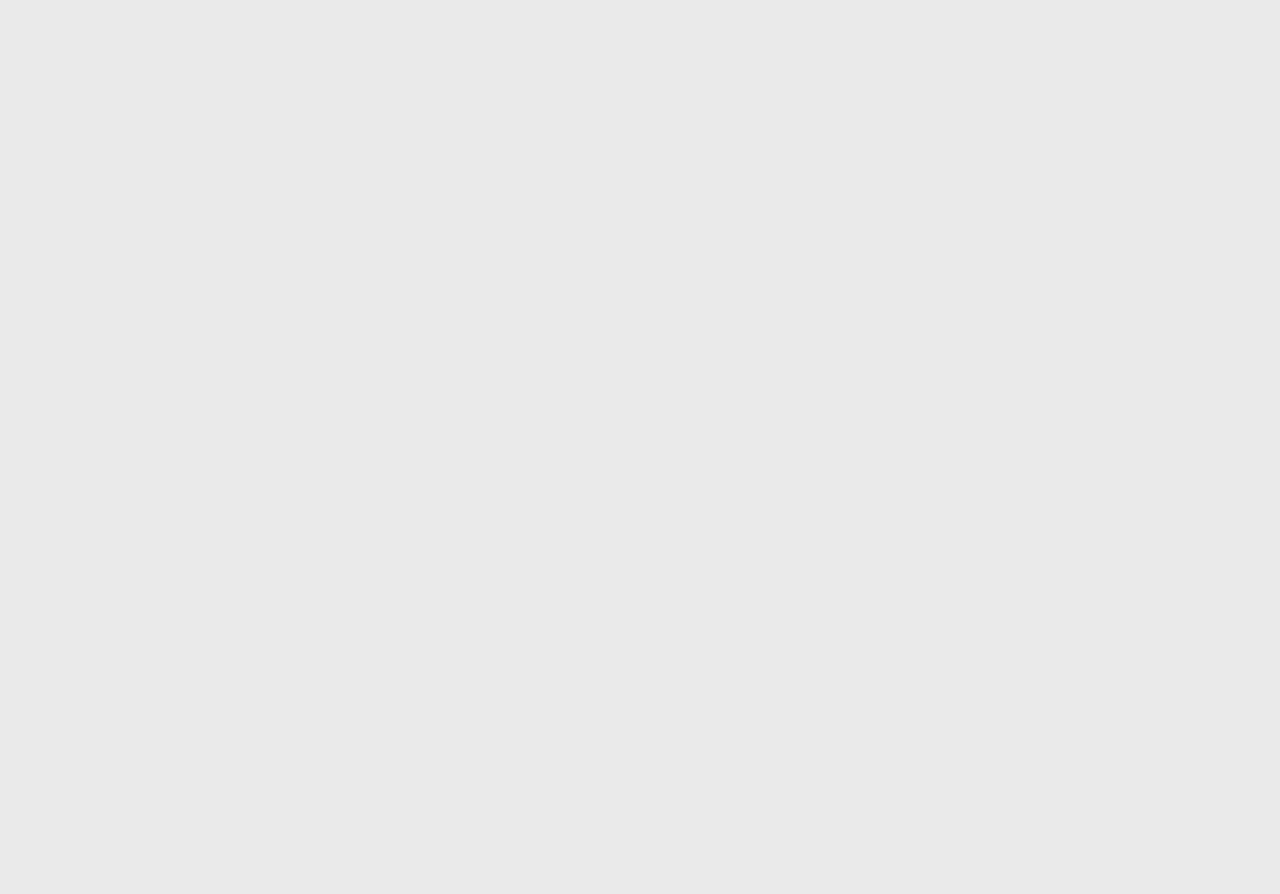Please pinpoint the bounding box coordinates for the region I should click to adhere to this instruction: "Follow on Twitter".

[0.753, 0.945, 0.769, 0.967]